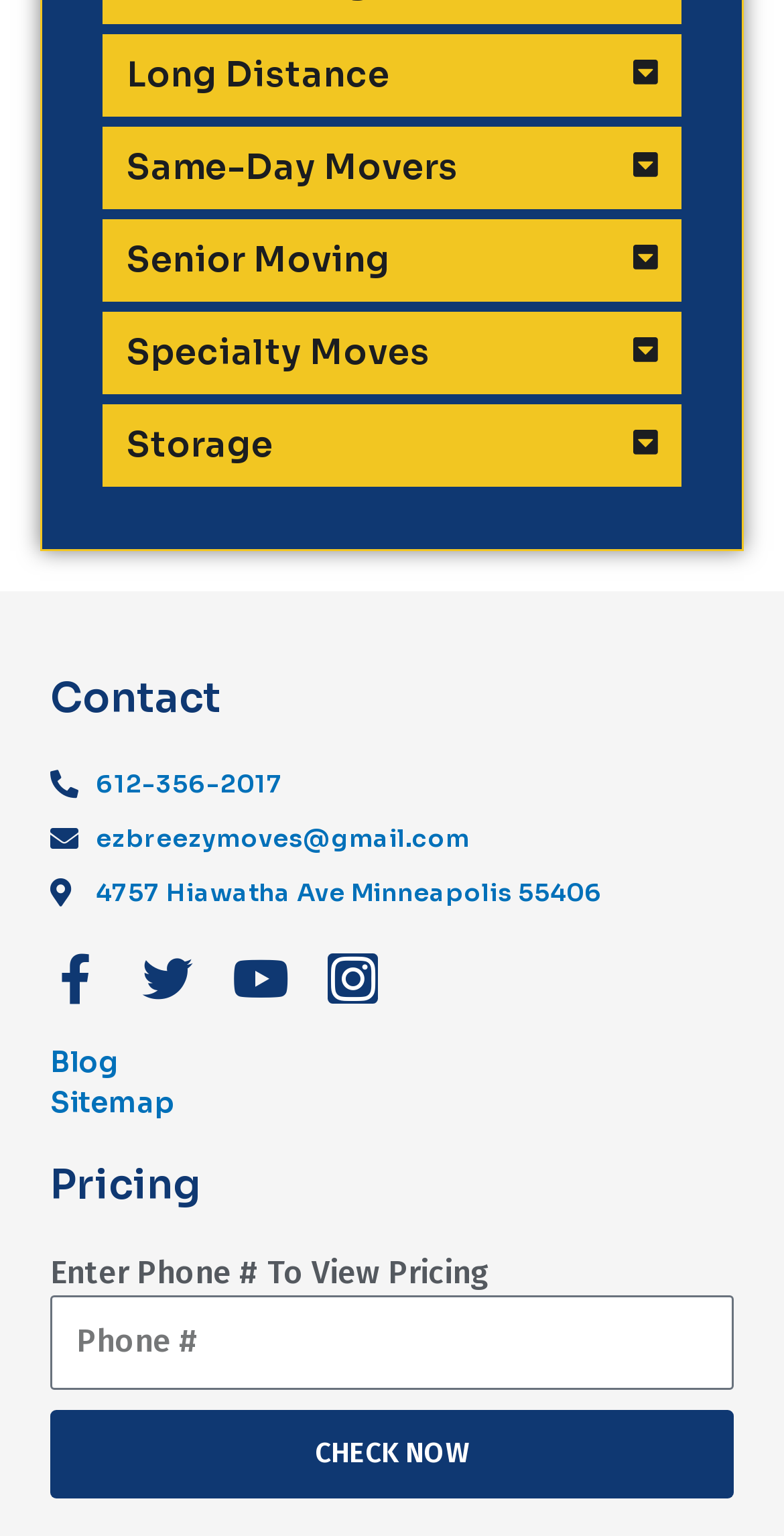Determine the bounding box for the described UI element: "Long Distance".

[0.162, 0.035, 0.497, 0.063]